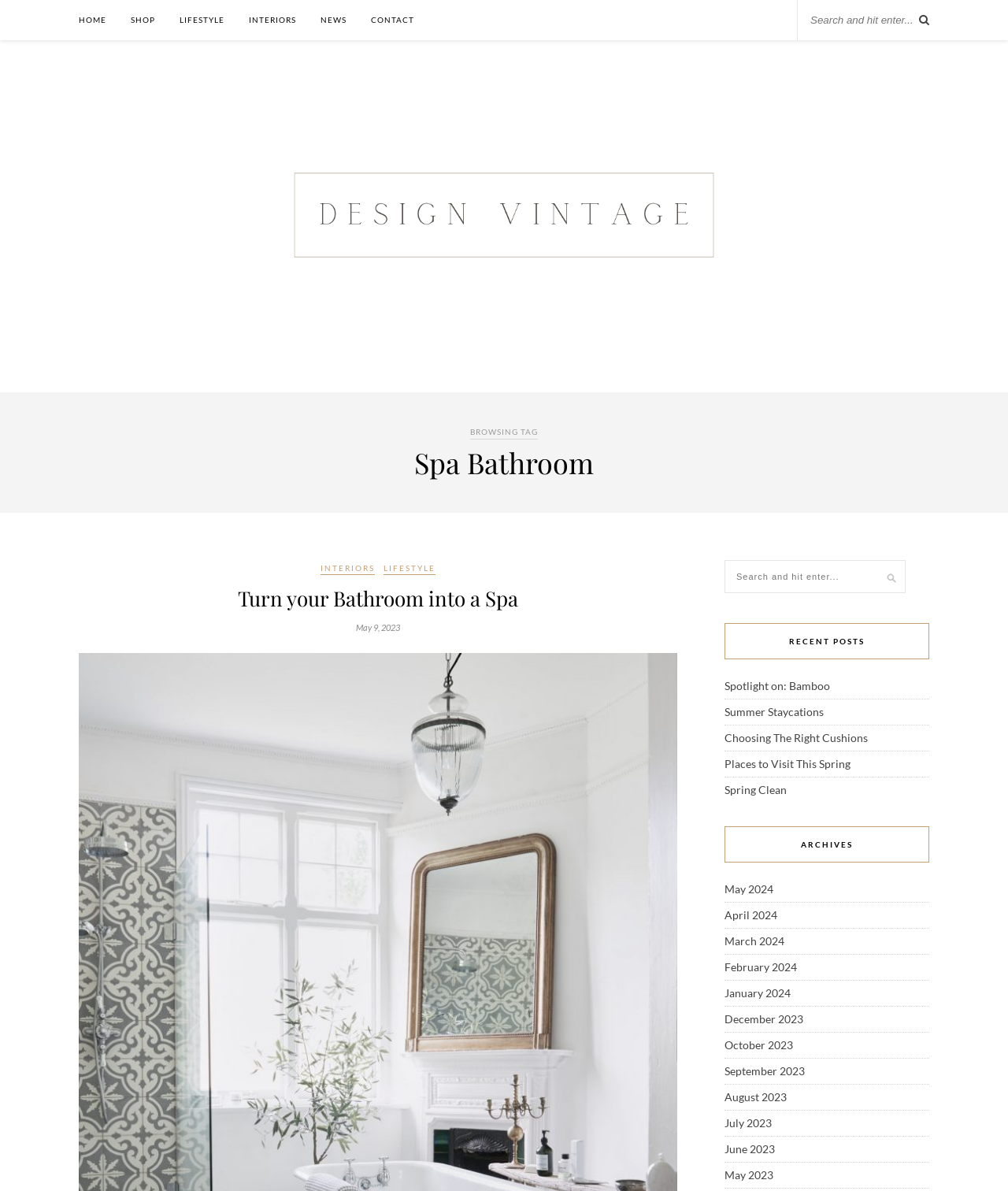Find the bounding box coordinates for the element described here: "excellent deliverability".

None